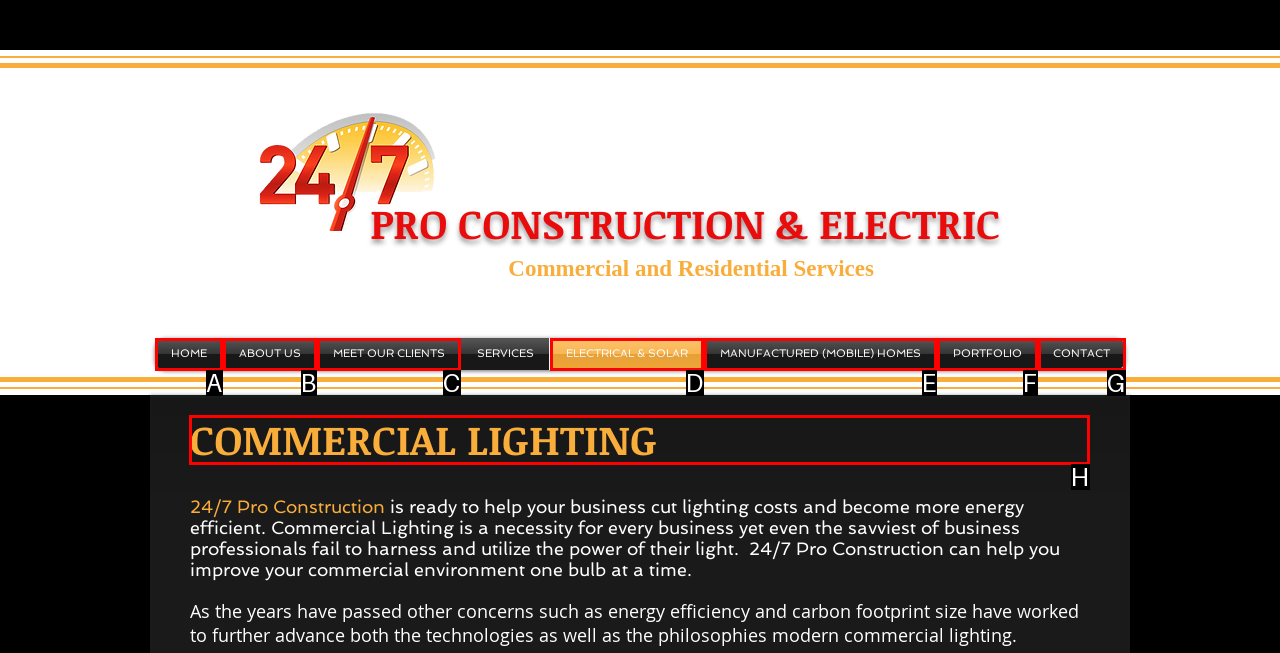Specify the letter of the UI element that should be clicked to achieve the following: Click the 'SIGN ME UP!' button
Provide the corresponding letter from the choices given.

None